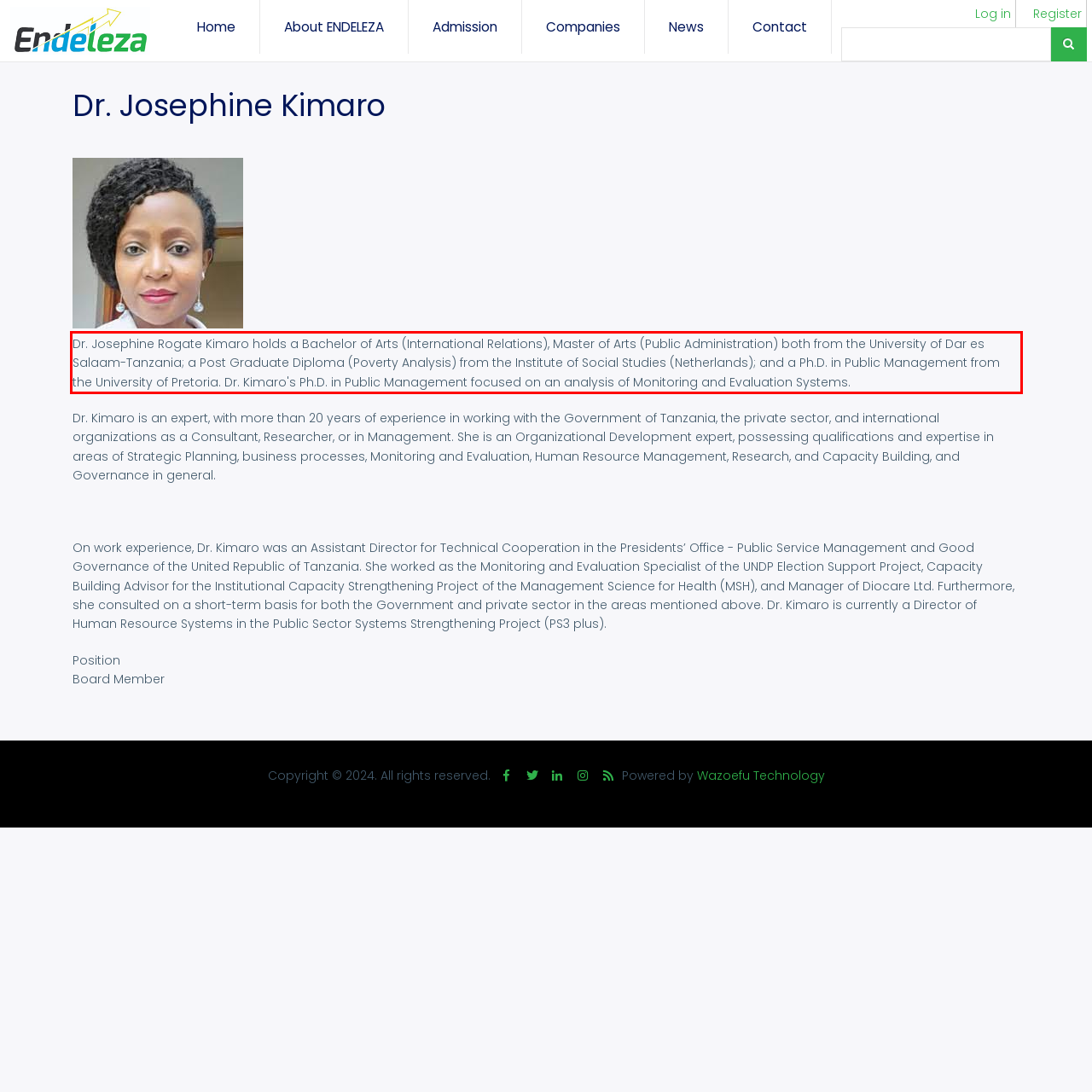Within the screenshot of a webpage, identify the red bounding box and perform OCR to capture the text content it contains.

Dr. Josephine Rogate Kimaro holds a Bachelor of Arts (International Relations), Master of Arts (Public Administration) both from the University of Dar es Salaam-Tanzania; a Post Graduate Diploma (Poverty Analysis) from the Institute of Social Studies (Netherlands); and a Ph.D. in Public Management from the University of Pretoria. Dr. Kimaro's Ph.D. in Public Management focused on an analysis of Monitoring and Evaluation Systems.